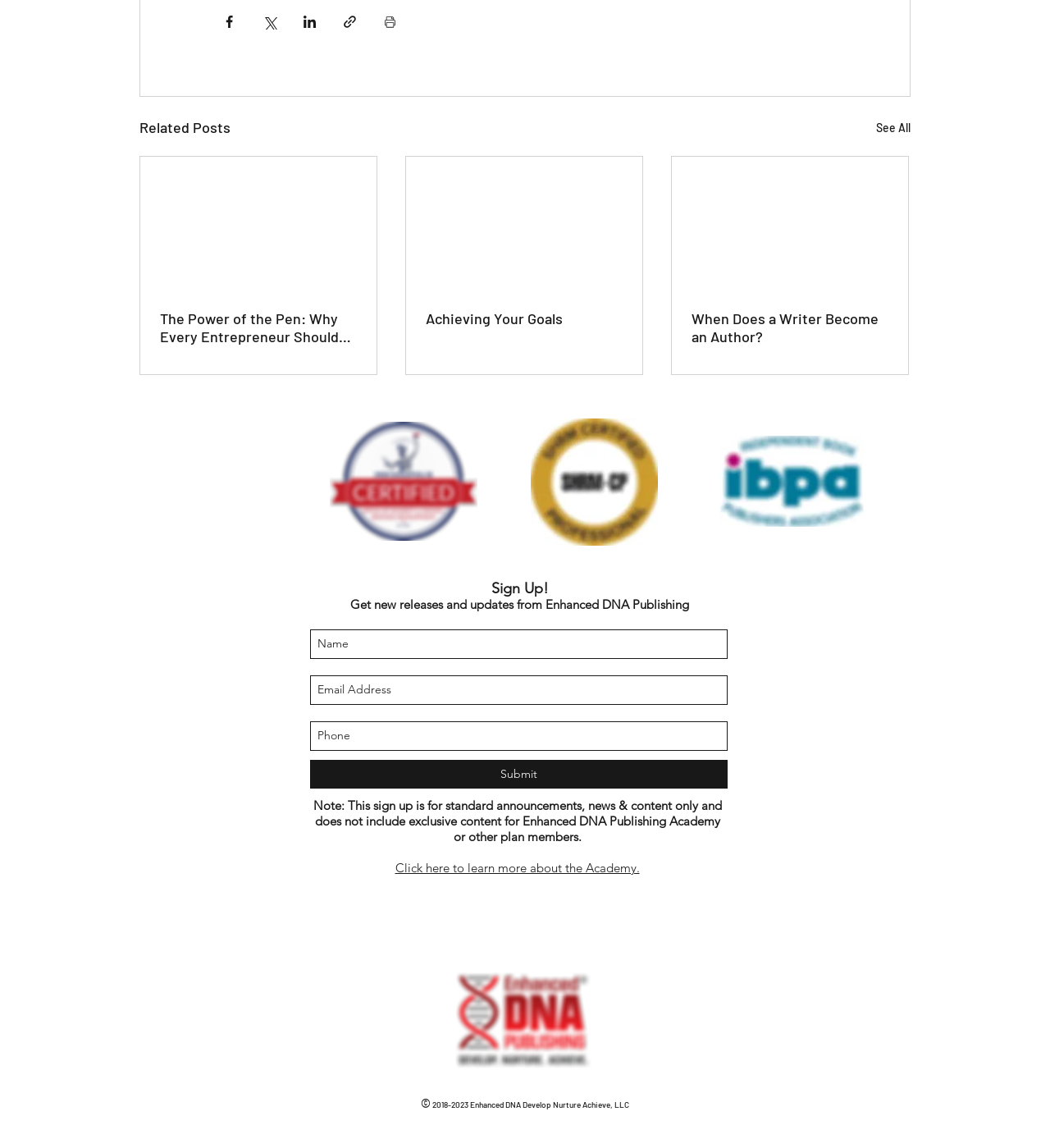Provide your answer to the question using just one word or phrase: What is the purpose of the 'Related Posts' section?

To show related articles